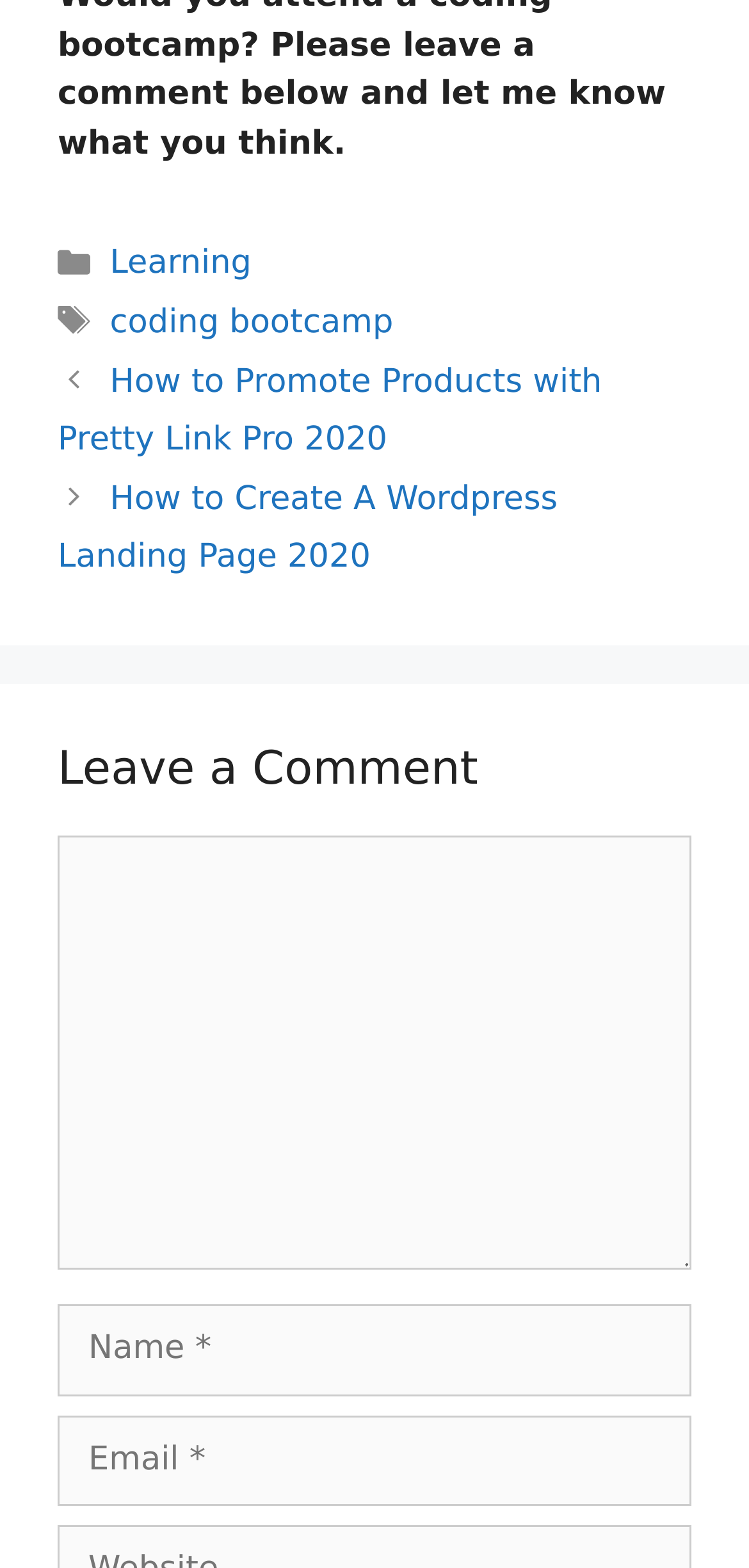How many fields are required to leave a comment?
Please give a detailed answer to the question using the information shown in the image.

There are three fields required to leave a comment: 'Name', 'Email', and 'Comment'. This can be determined by looking at the comment section, where these three fields are marked as required.